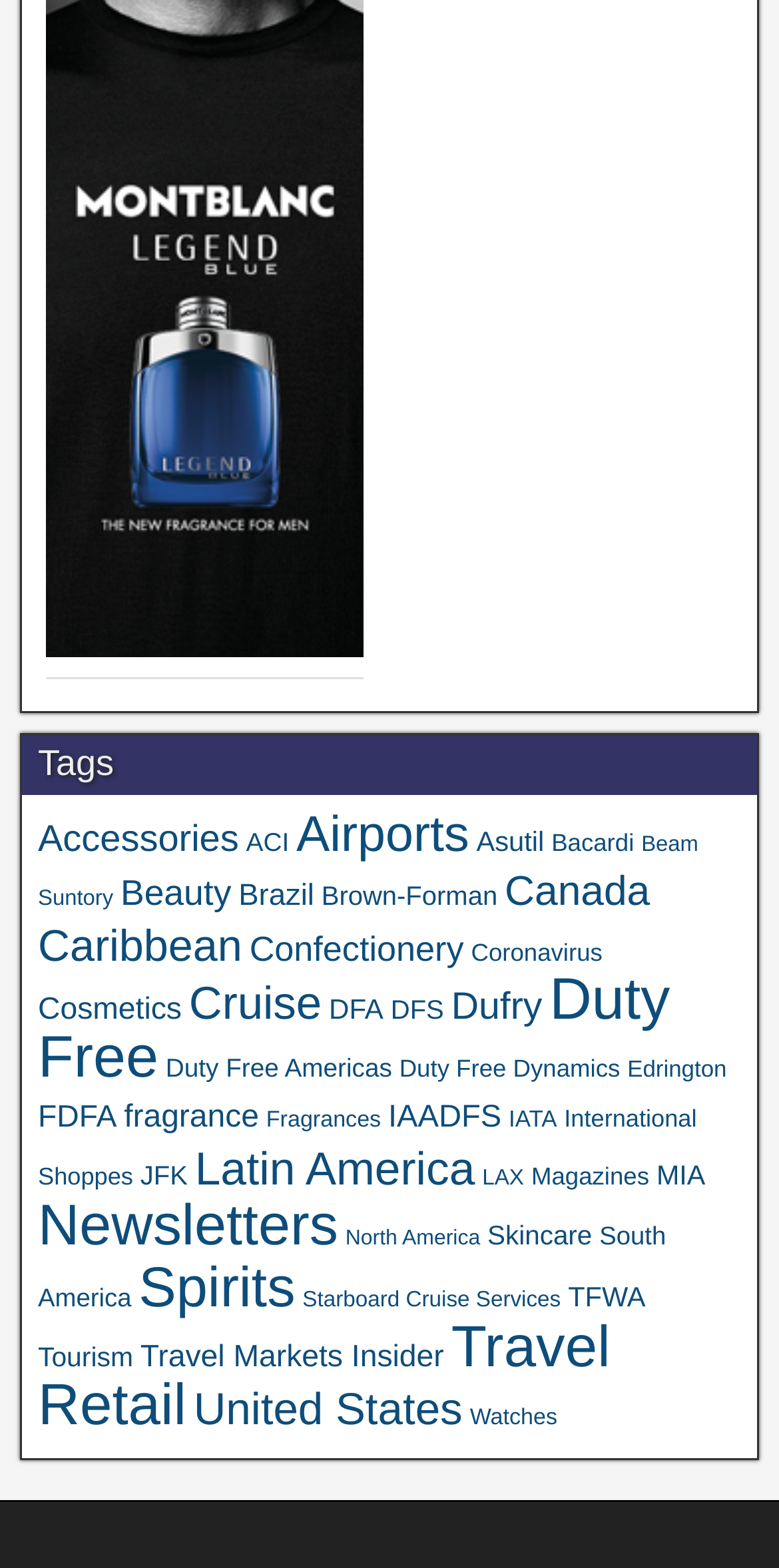Please specify the bounding box coordinates of the clickable section necessary to execute the following command: "Browse Duty Free".

[0.049, 0.616, 0.86, 0.695]